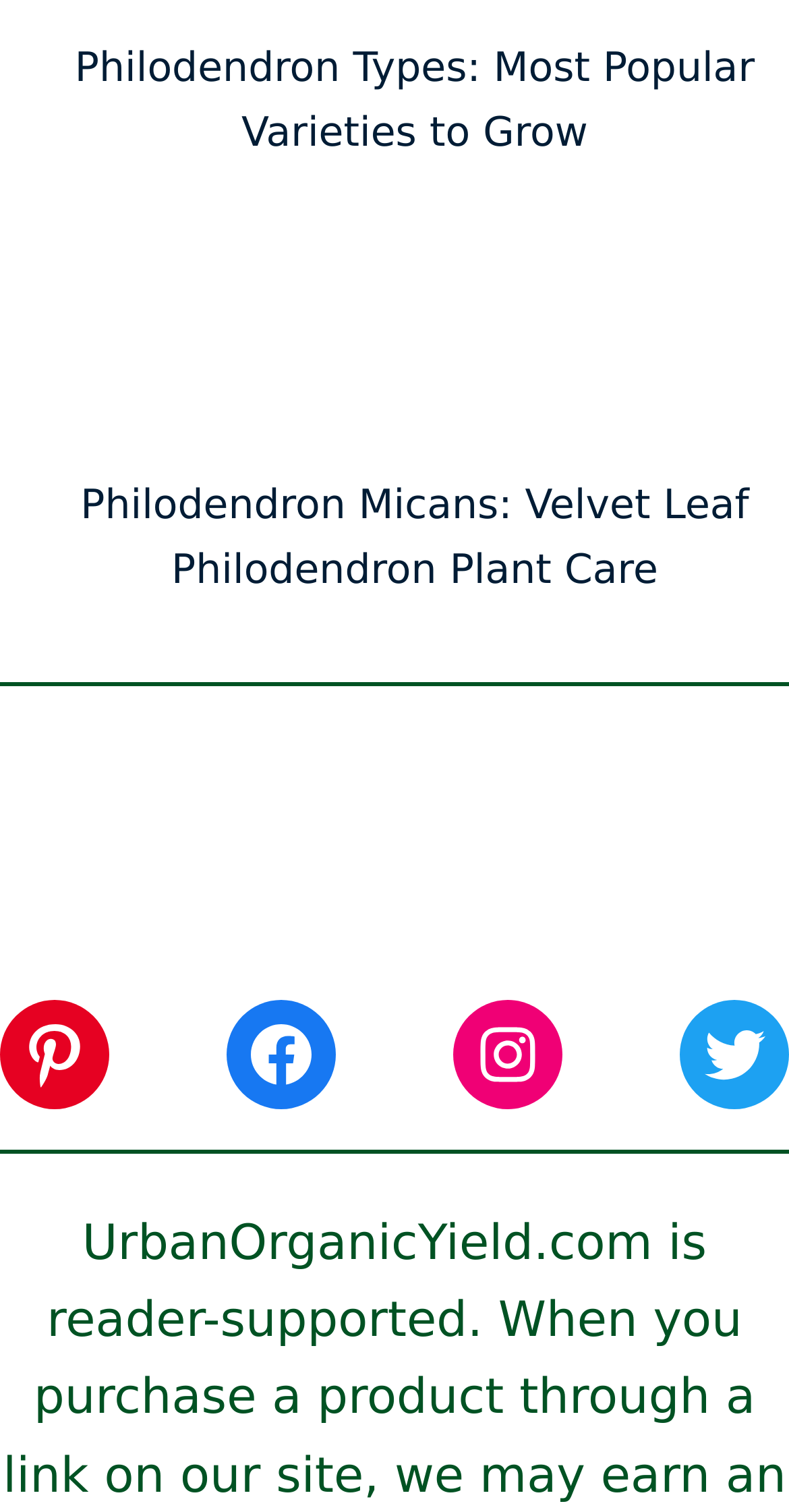Identify the bounding box coordinates of the clickable region required to complete the instruction: "Visit UrbanOrganicYield.com". The coordinates should be given as four float numbers within the range of 0 and 1, i.e., [left, top, right, bottom].

[0.0, 0.556, 0.938, 0.593]